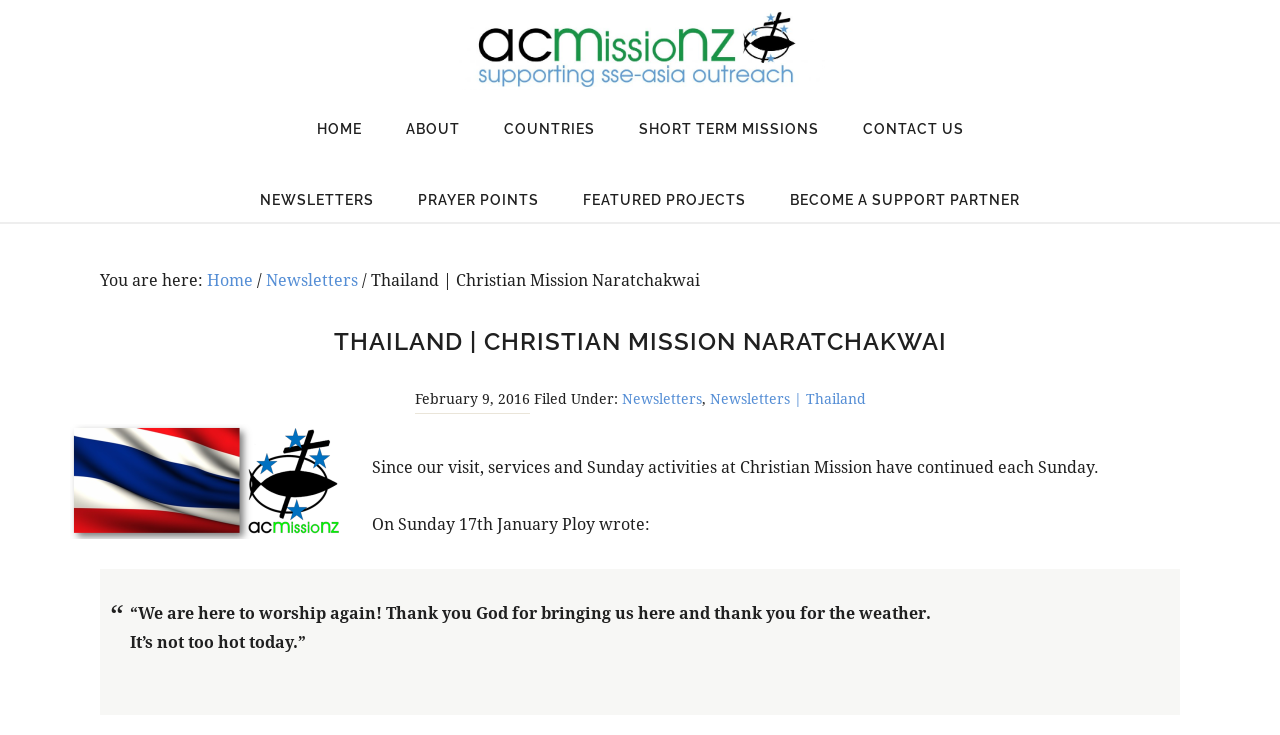Describe all visible elements and their arrangement on the webpage.

The webpage is about Christian Mission Naratchakwai, a Thailand-based organization. At the top, there are several links, including "Skip to primary navigation" and "Skip to main content", followed by the organization's logo and a navigation menu with links to "HOME", "ABOUT", "COUNTRIES", "SHORT TERM MISSIONS", and "CONTACT US".

Below the navigation menu, there is a main content section with a heading that reads "THAILAND | CHRISTIAN MISSION NARATCHAKWAI". The content is divided into sections, with a time stamp indicating that the article was posted on February 9, 2016. The article is categorized under "Newsletters" and "Newsletters | Thailand".

The main content of the article is a report on the continuation of services and Sunday activities at Christian Mission Naratchakwai. The text describes how Ploy wrote about their worship experience on Sunday, 17th January, expressing gratitude to God for bringing them together and for the good weather.

There is an image on the page, likely a tag or logo related to Thailand, positioned above the main content. The page also has a breadcrumb navigation section, indicating the current location within the website's hierarchy.